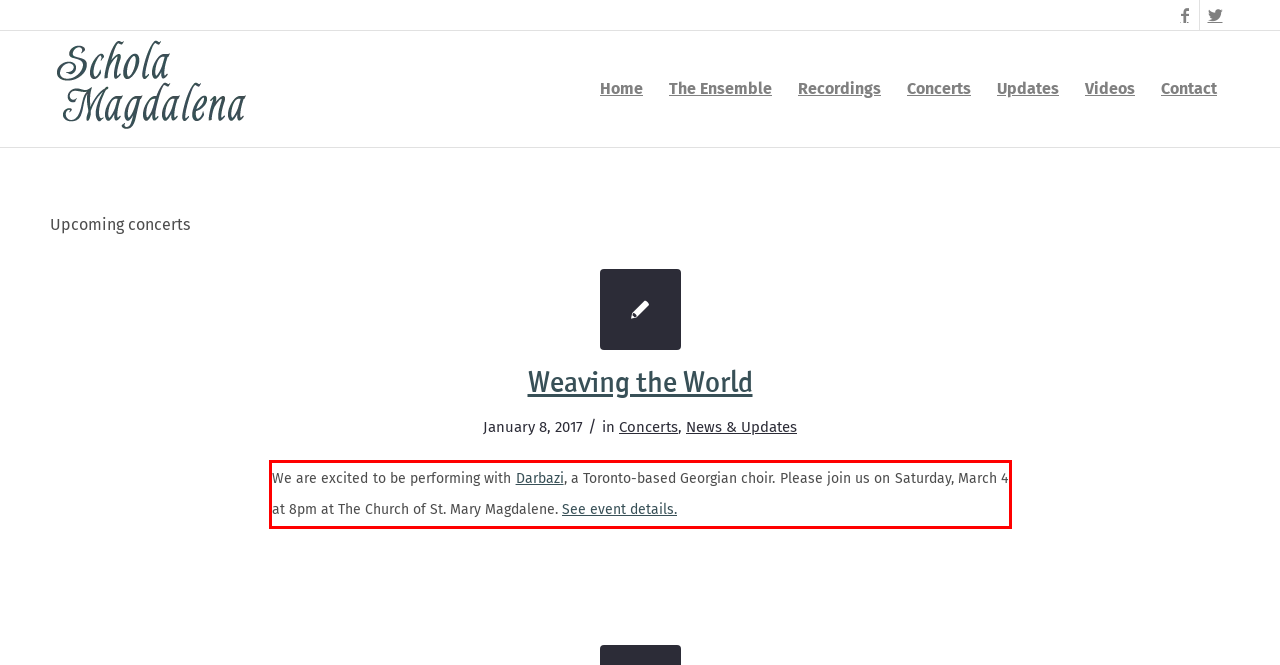Please analyze the provided webpage screenshot and perform OCR to extract the text content from the red rectangle bounding box.

We are excited to be performing with Darbazi, a Toronto-based Georgian choir. Please join us on Saturday, March 4 at 8pm at The Church of St. Mary Magdalene. See event details.